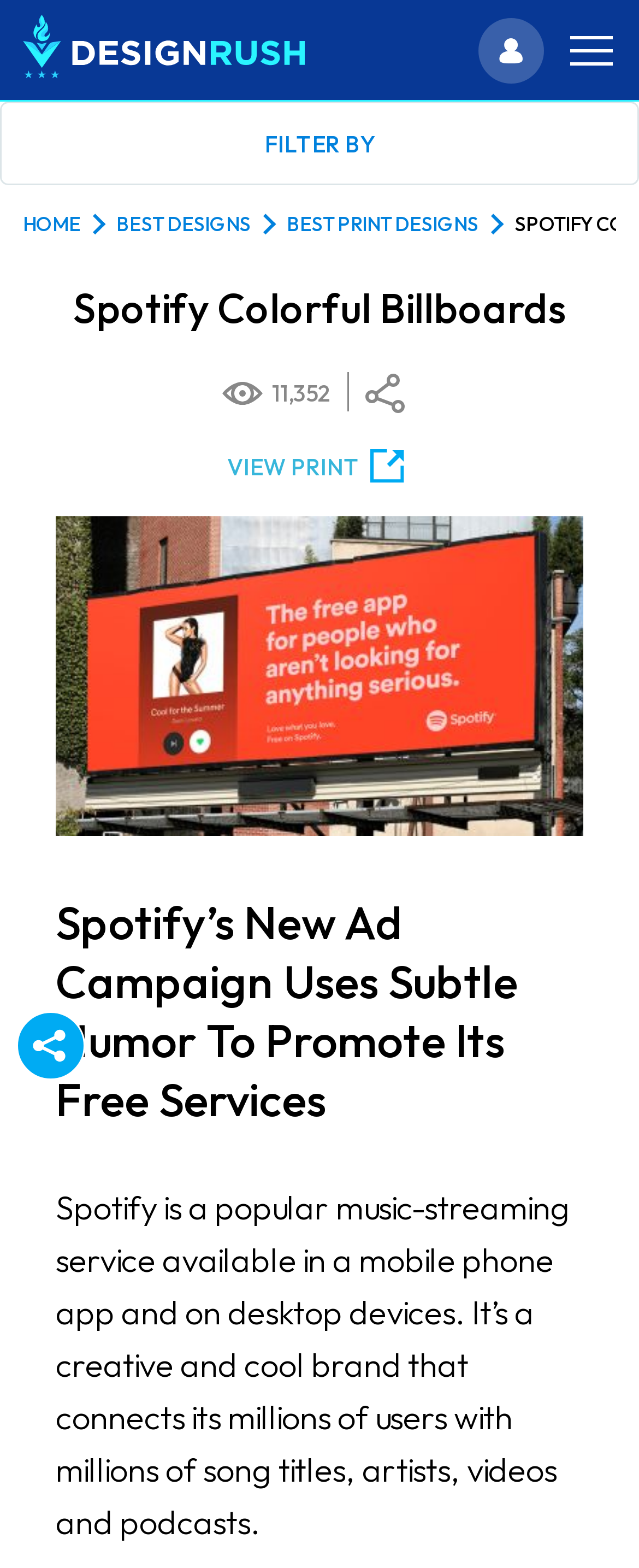Find the bounding box of the web element that fits this description: "Filter By".

[0.0, 0.065, 1.0, 0.118]